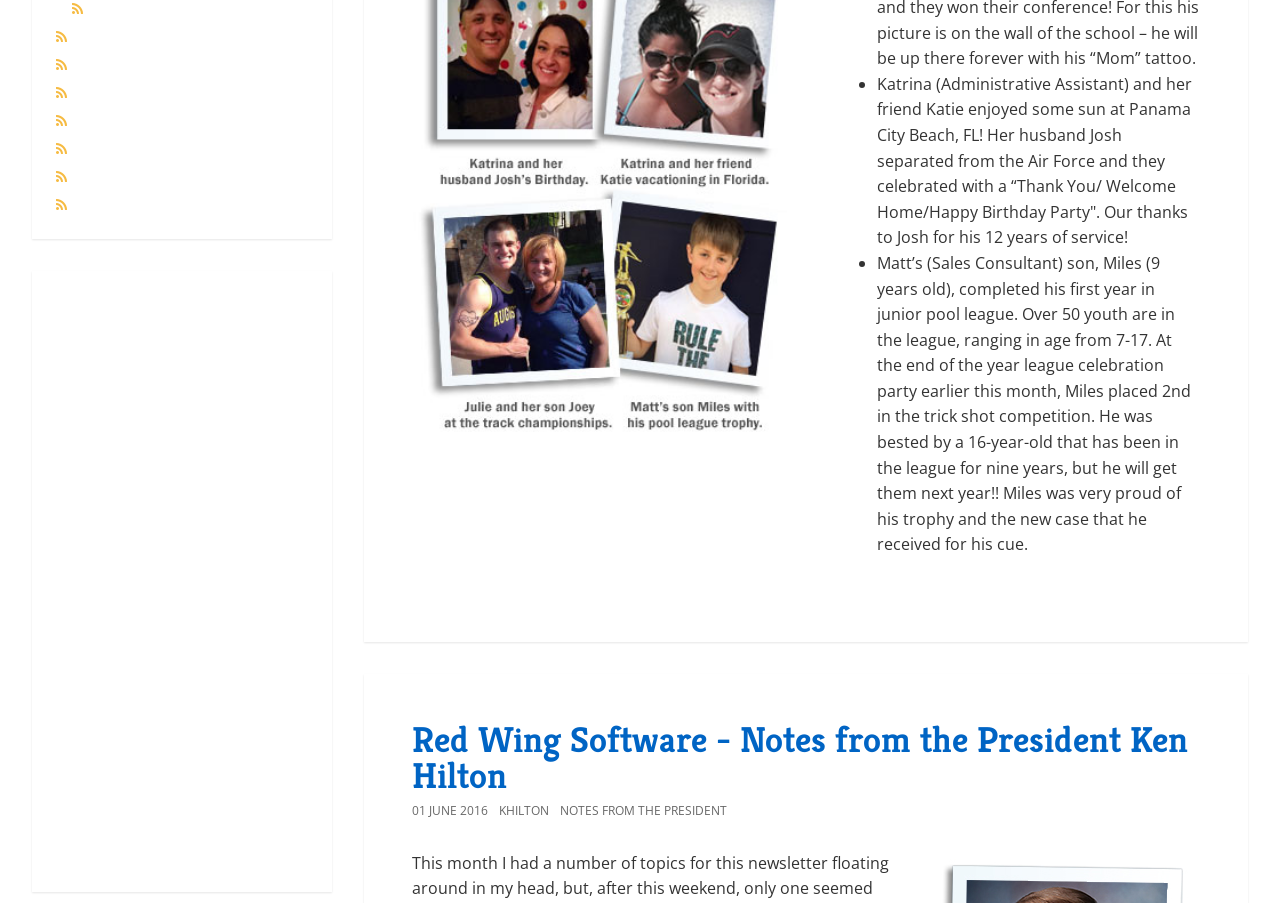Show the bounding box coordinates of the region that should be clicked to follow the instruction: "View June archives."

[0.056, 0.417, 0.08, 0.438]